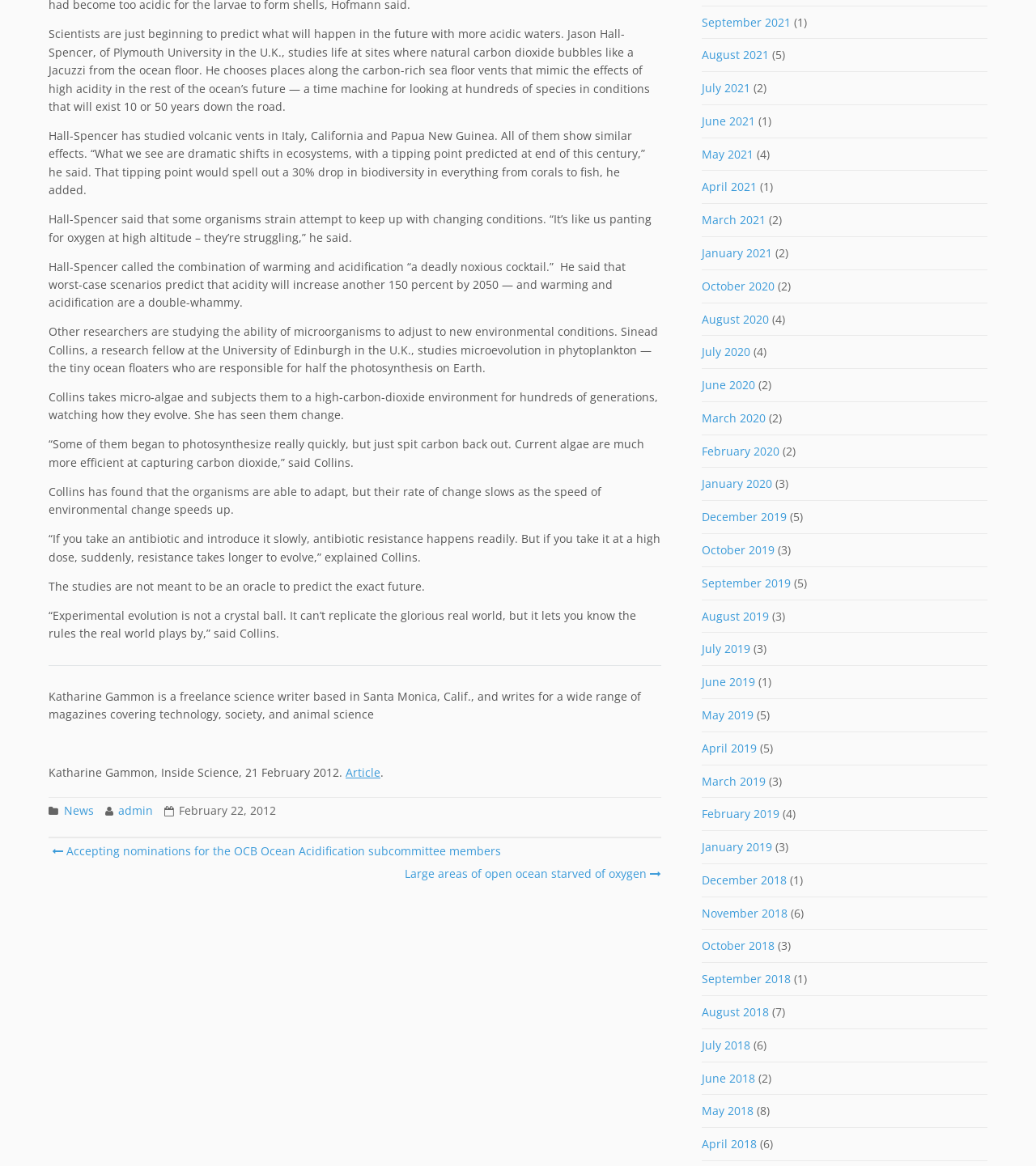Calculate the bounding box coordinates for the UI element based on the following description: "admin". Ensure the coordinates are four float numbers between 0 and 1, i.e., [left, top, right, bottom].

[0.114, 0.688, 0.148, 0.702]